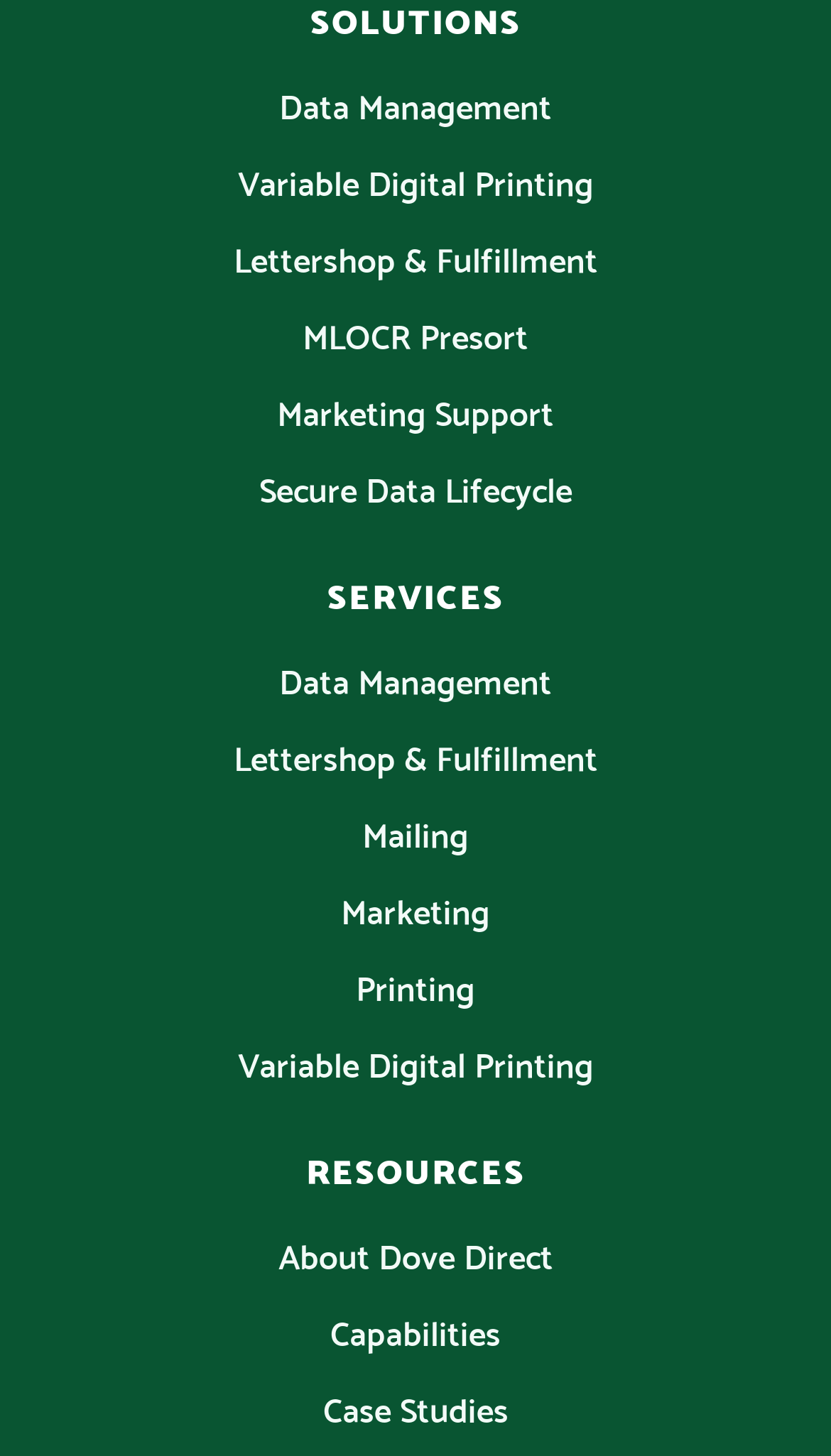Answer the question below with a single word or a brief phrase: 
How many headings are on the webpage?

2